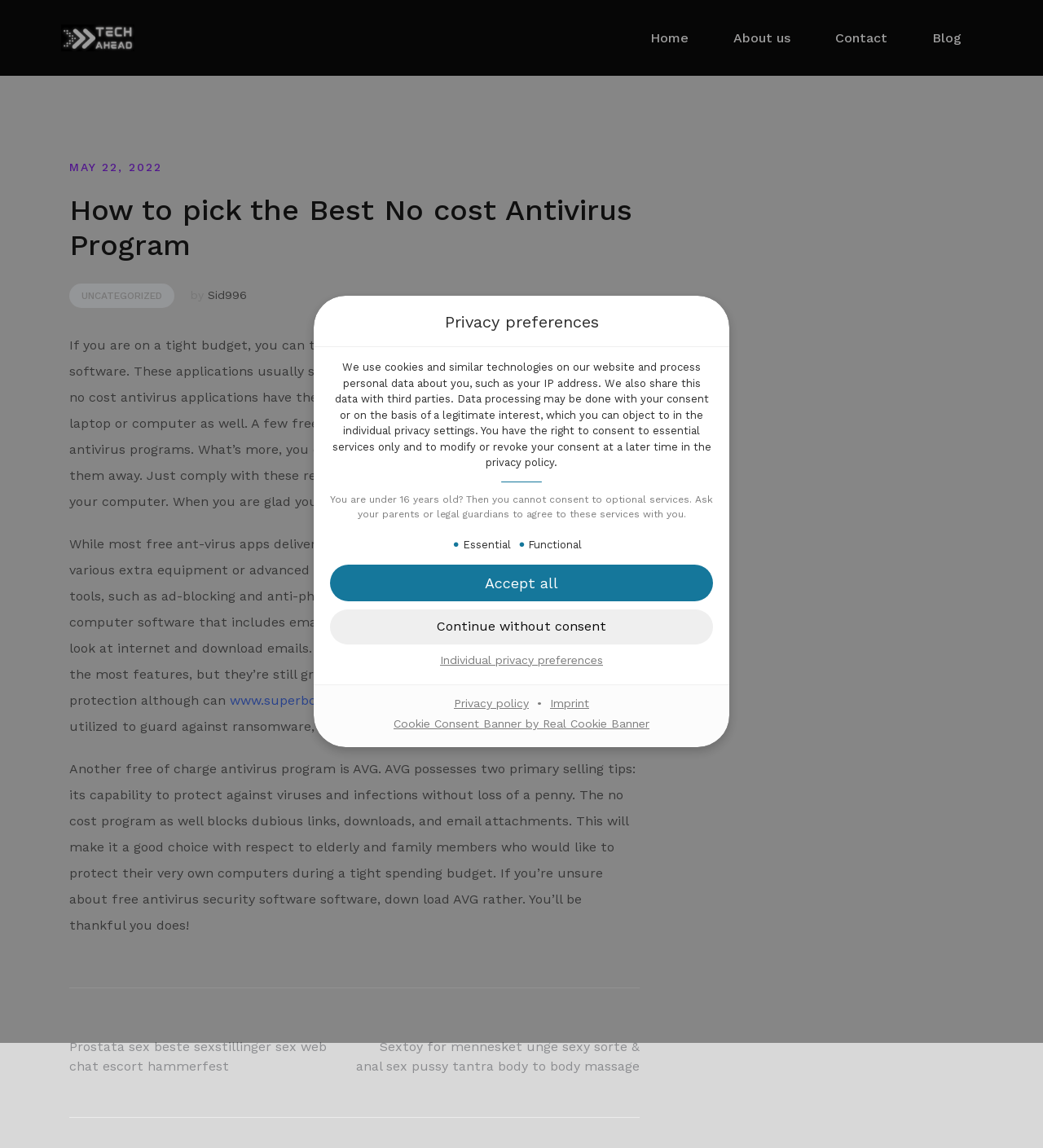Find the bounding box coordinates of the element you need to click on to perform this action: 'Read the article 'How to pick the Best No cost Antivirus Program''. The coordinates should be represented by four float values between 0 and 1, in the format [left, top, right, bottom].

[0.066, 0.168, 0.613, 0.23]